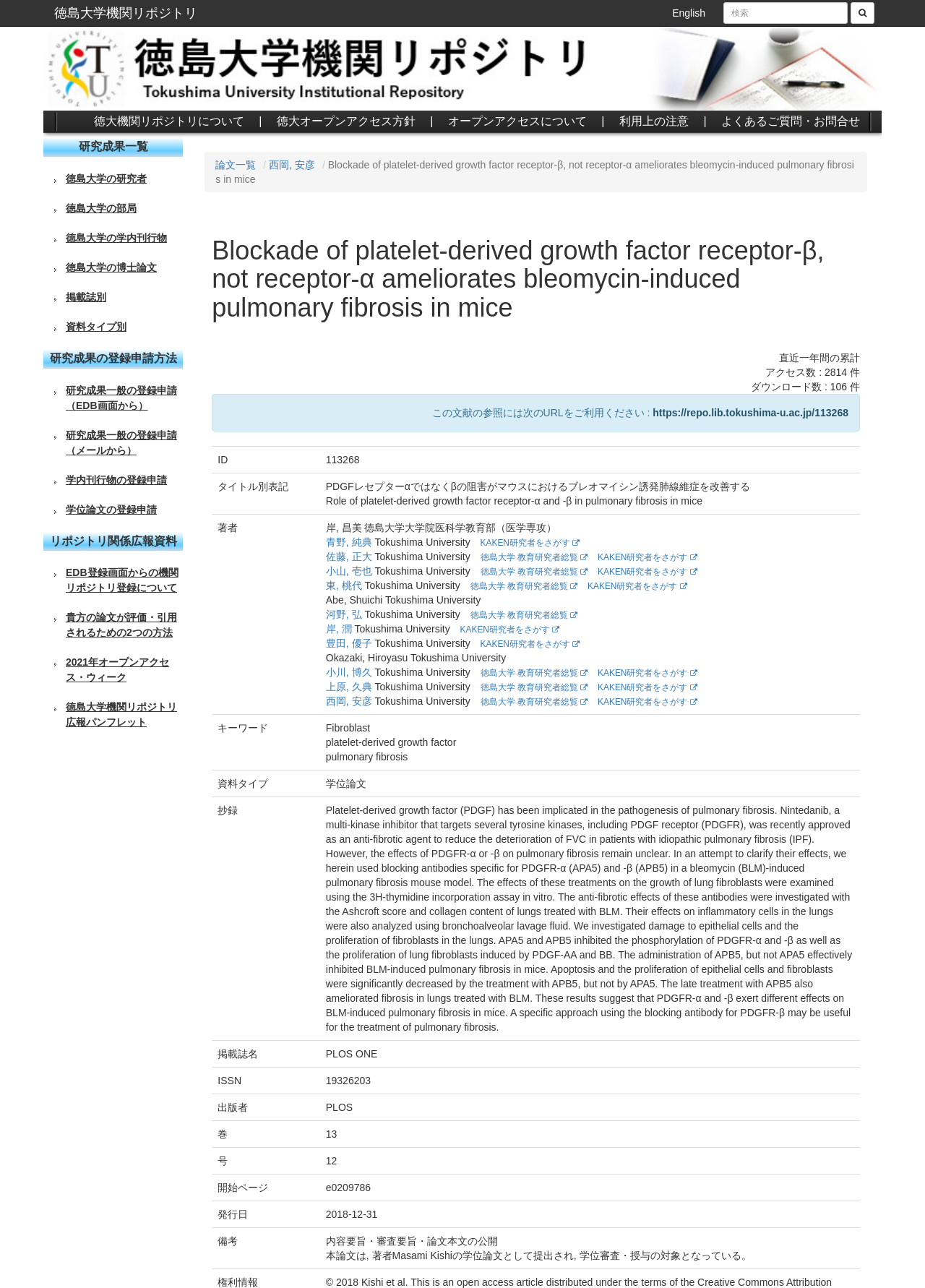Determine the bounding box coordinates for the area that needs to be clicked to fulfill this task: "check the details of the paper". The coordinates must be given as four float numbers between 0 and 1, i.e., [left, top, right, bottom].

[0.706, 0.316, 0.917, 0.325]